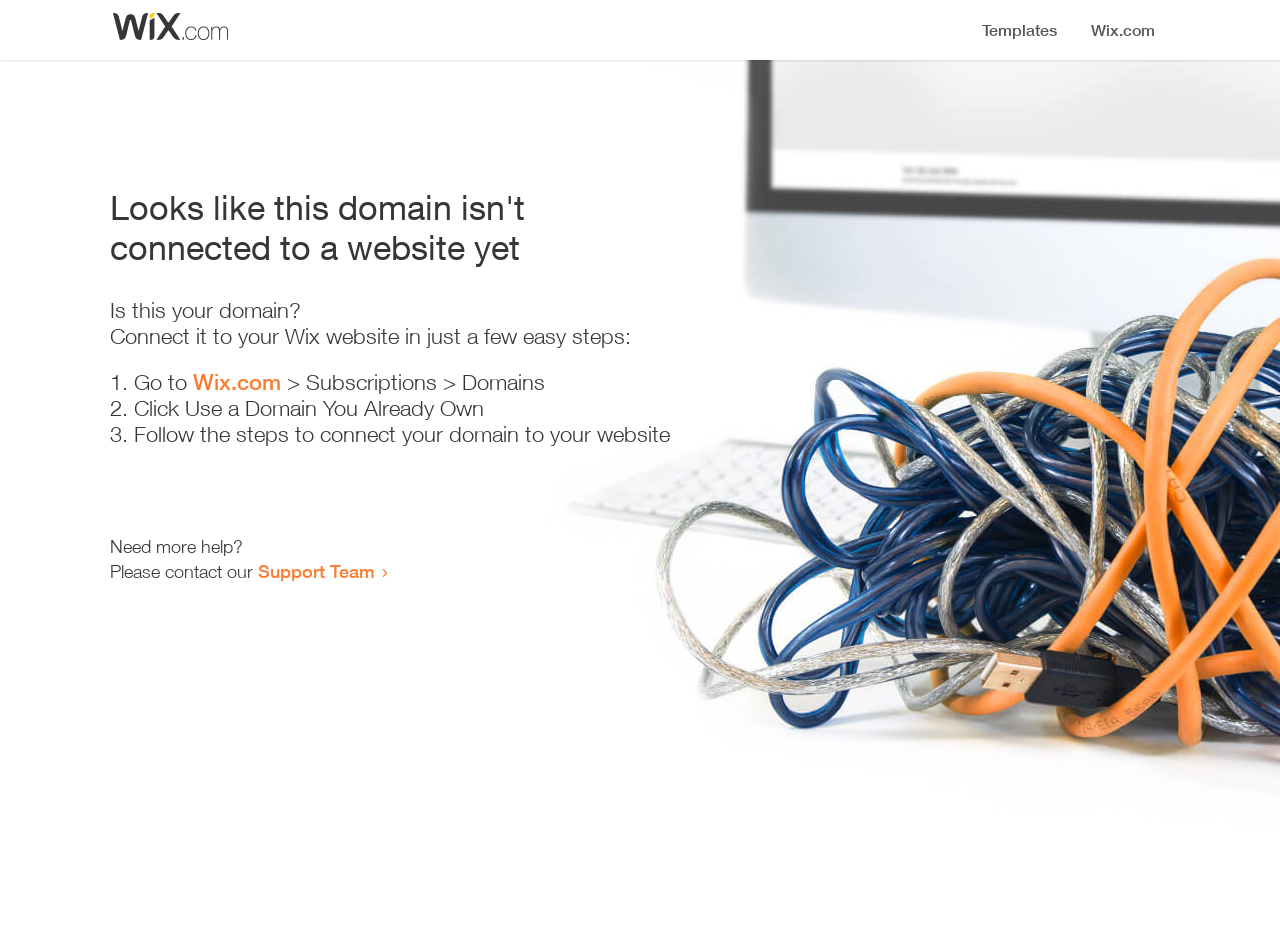Respond to the question below with a single word or phrase:
What is the current status of the domain?

Not connected